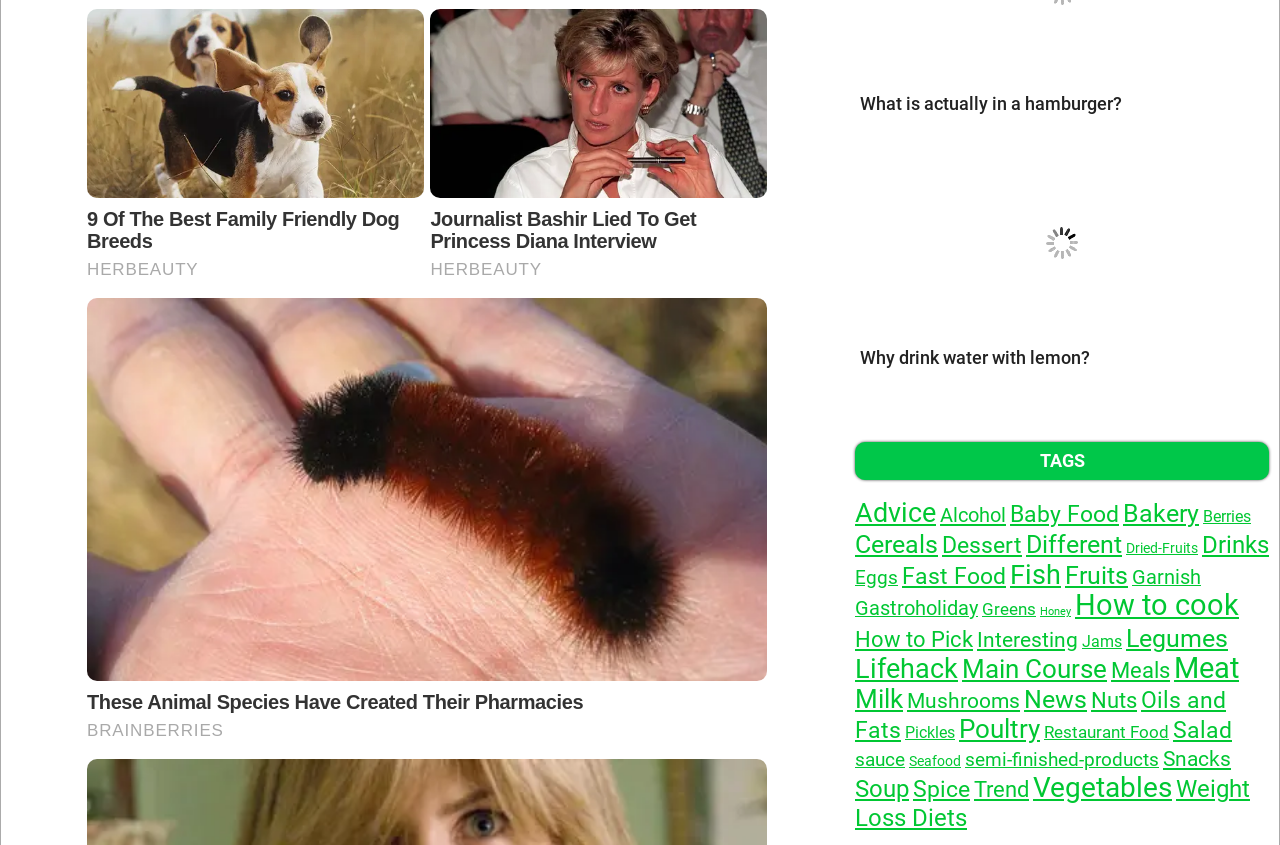Please find the bounding box coordinates of the element that you should click to achieve the following instruction: "Click on the link '9 Of The Best Family Friendly Dog Breeds'". The coordinates should be presented as four float numbers between 0 and 1: [left, top, right, bottom].

[0.068, 0.246, 0.312, 0.299]